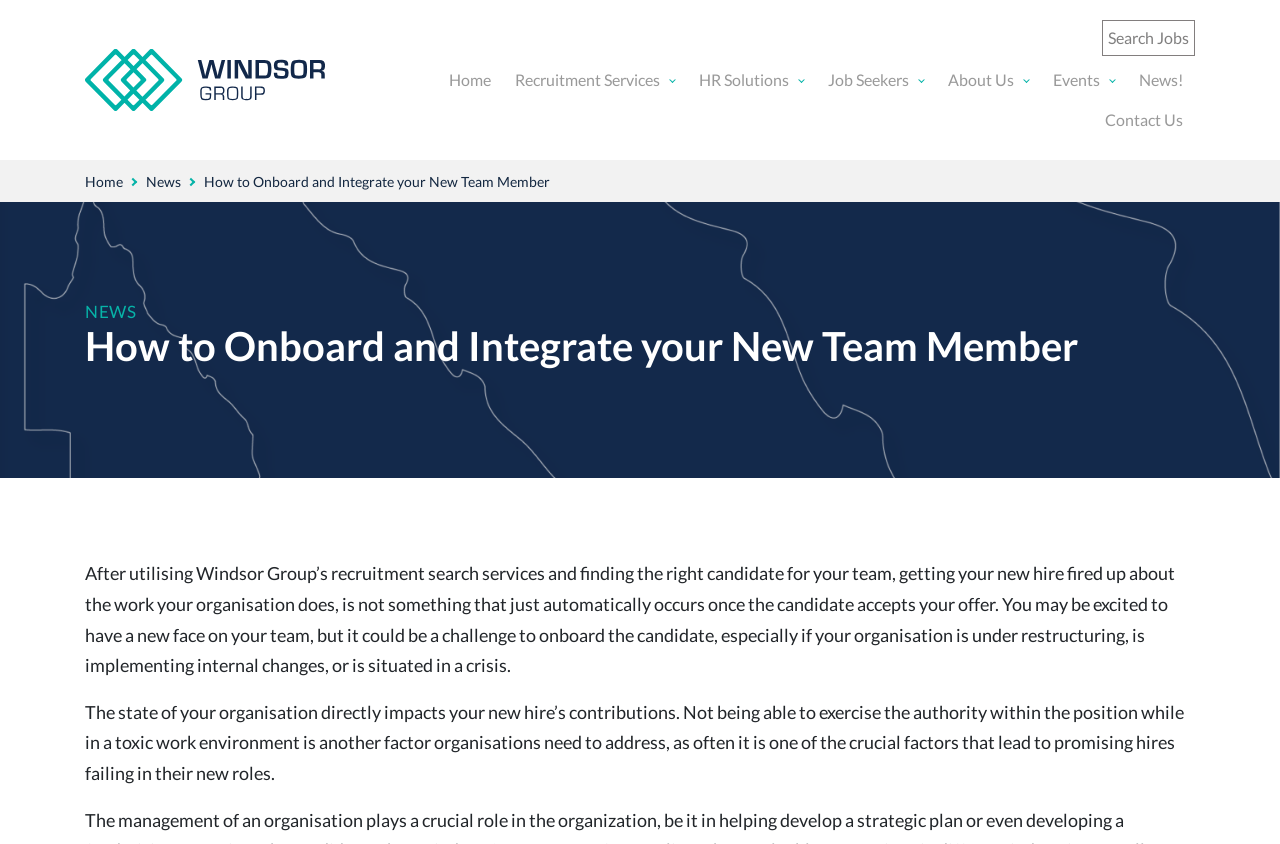Please identify the bounding box coordinates of the clickable area that will fulfill the following instruction: "Click on the 'Home' link at the top". The coordinates should be in the format of four float numbers between 0 and 1, i.e., [left, top, right, bottom].

[0.341, 0.073, 0.393, 0.121]